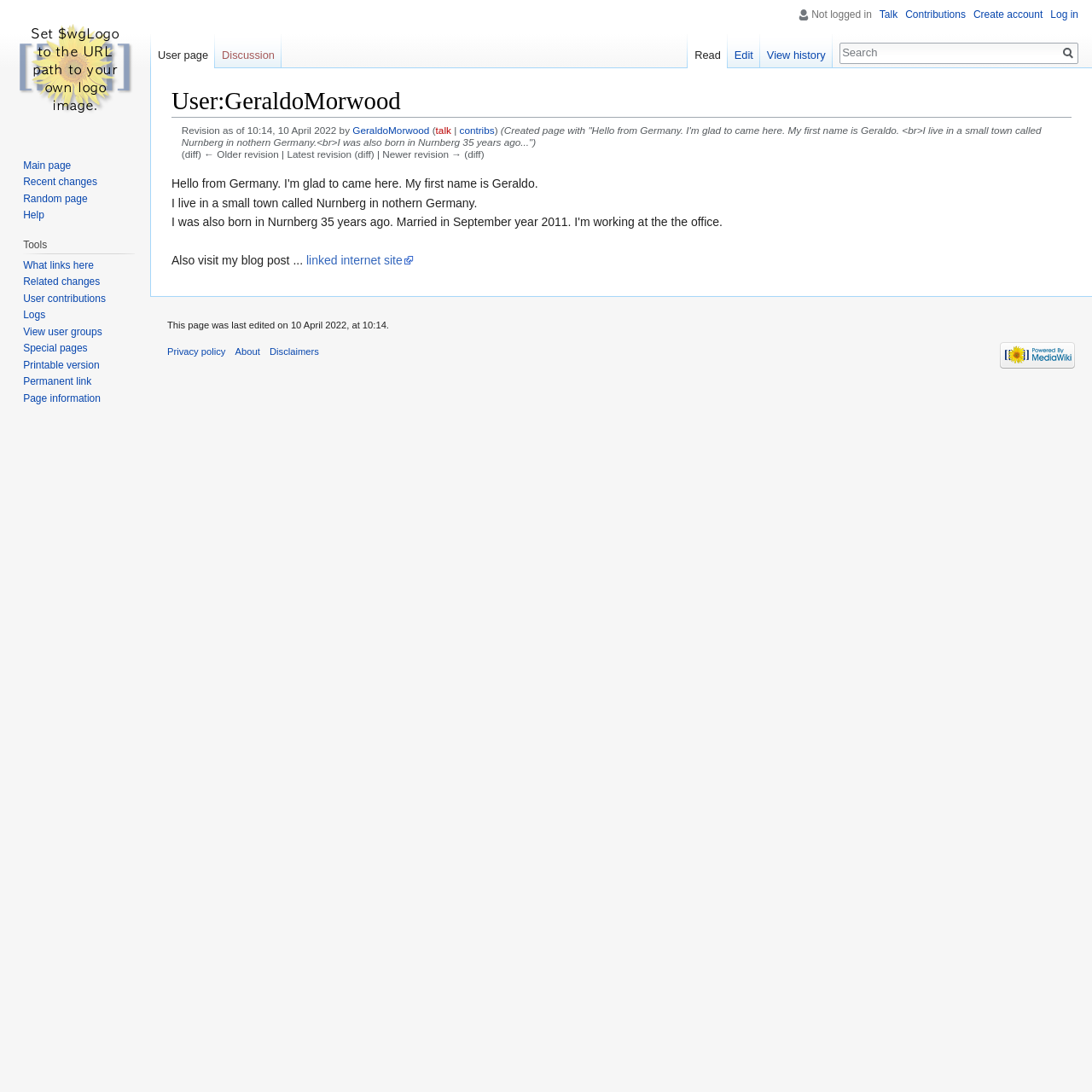Please locate the UI element described by "Privacy policy" and provide its bounding box coordinates.

[0.153, 0.317, 0.207, 0.326]